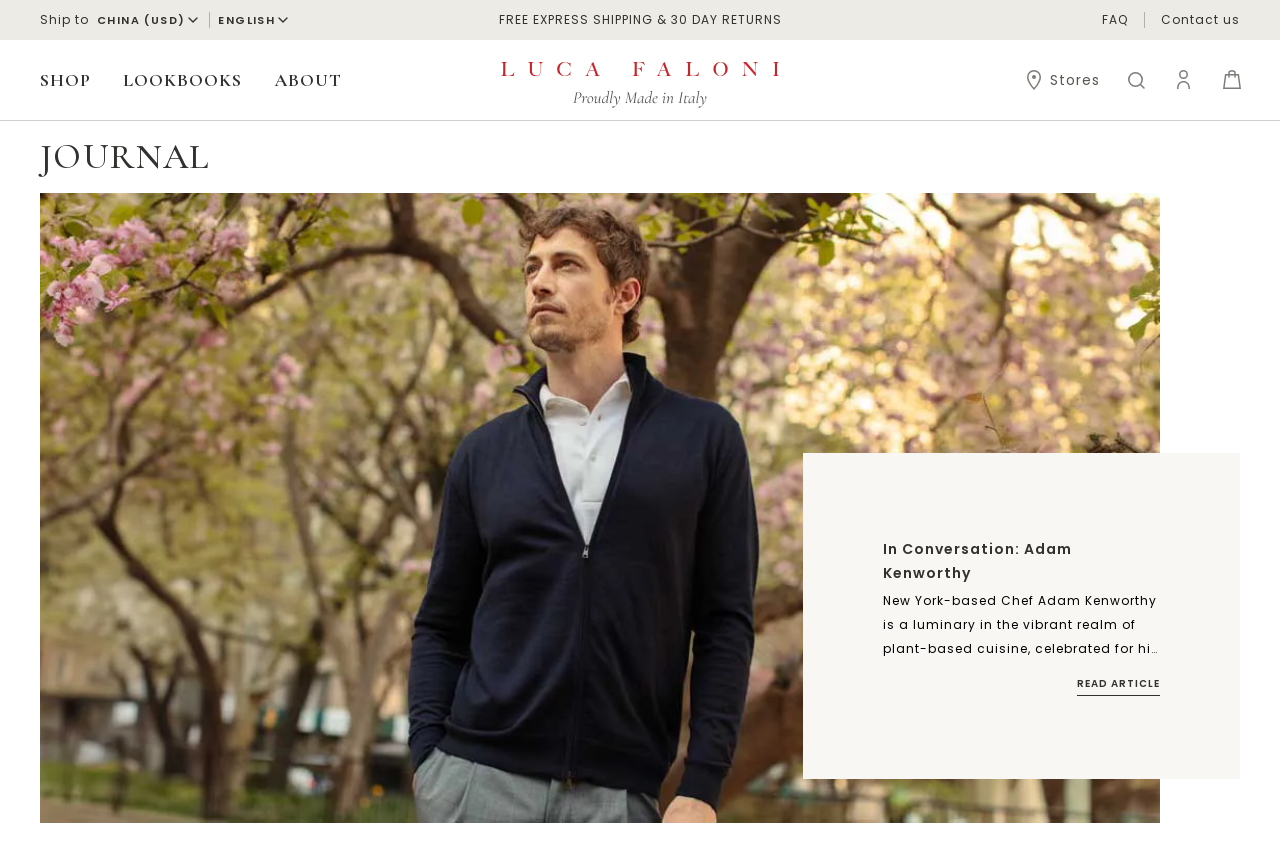What is the language of the website?
Use the image to give a comprehensive and detailed response to the question.

I found a combobox with the label 'Language' and a static text 'ENGLISH' next to it, indicating that the current language of the website is English.